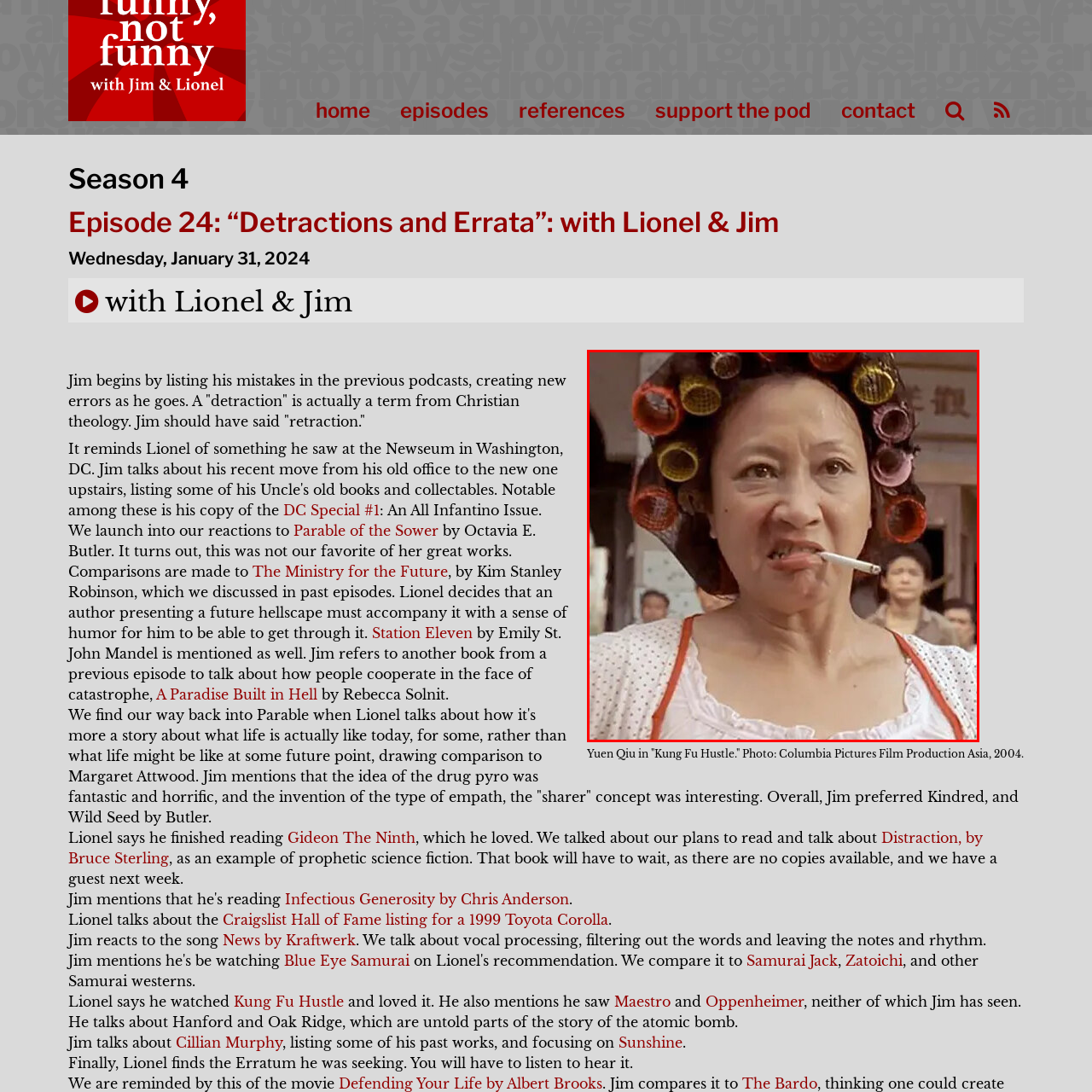Provide an in-depth caption for the picture enclosed by the red frame.

The image features Yuen Qiu, a prominent actress known for her role in the film "Kung Fu Hustle." In this scene, she captures attention with a striking expression, complete with a cigarette in her mouth and her hair styled in rollers, indicative of her character's tough demeanor. The film, released in 2004 and produced by Columbia Pictures Film Production Asia, blends action and comedy, showcasing Qiu's comedic talent amidst intense fight sequences. Her portrayal contributes to the film's unique charm, making her an unforgettable figure in this cult classic.